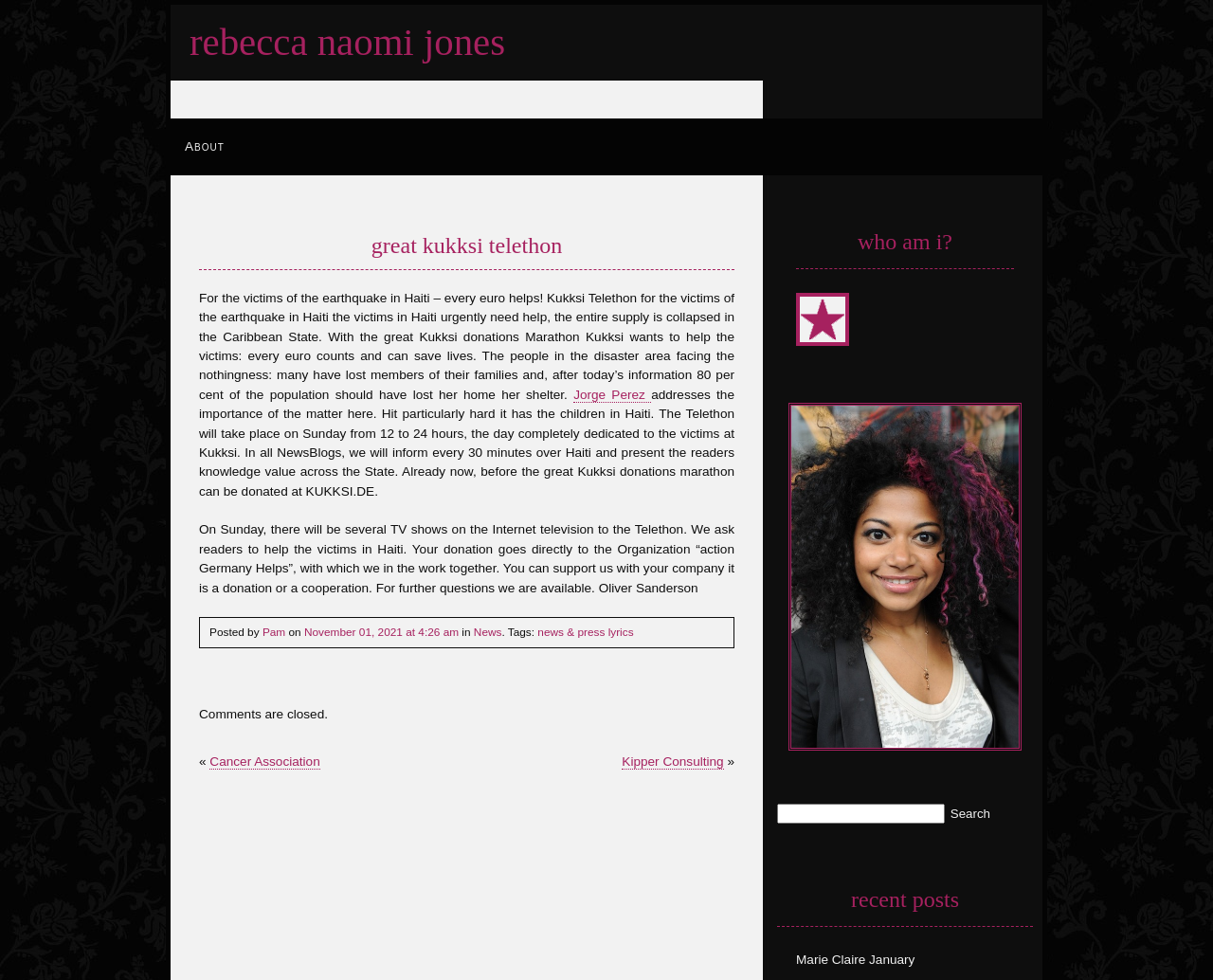Respond to the question with just a single word or phrase: 
Who posted the article?

Pam